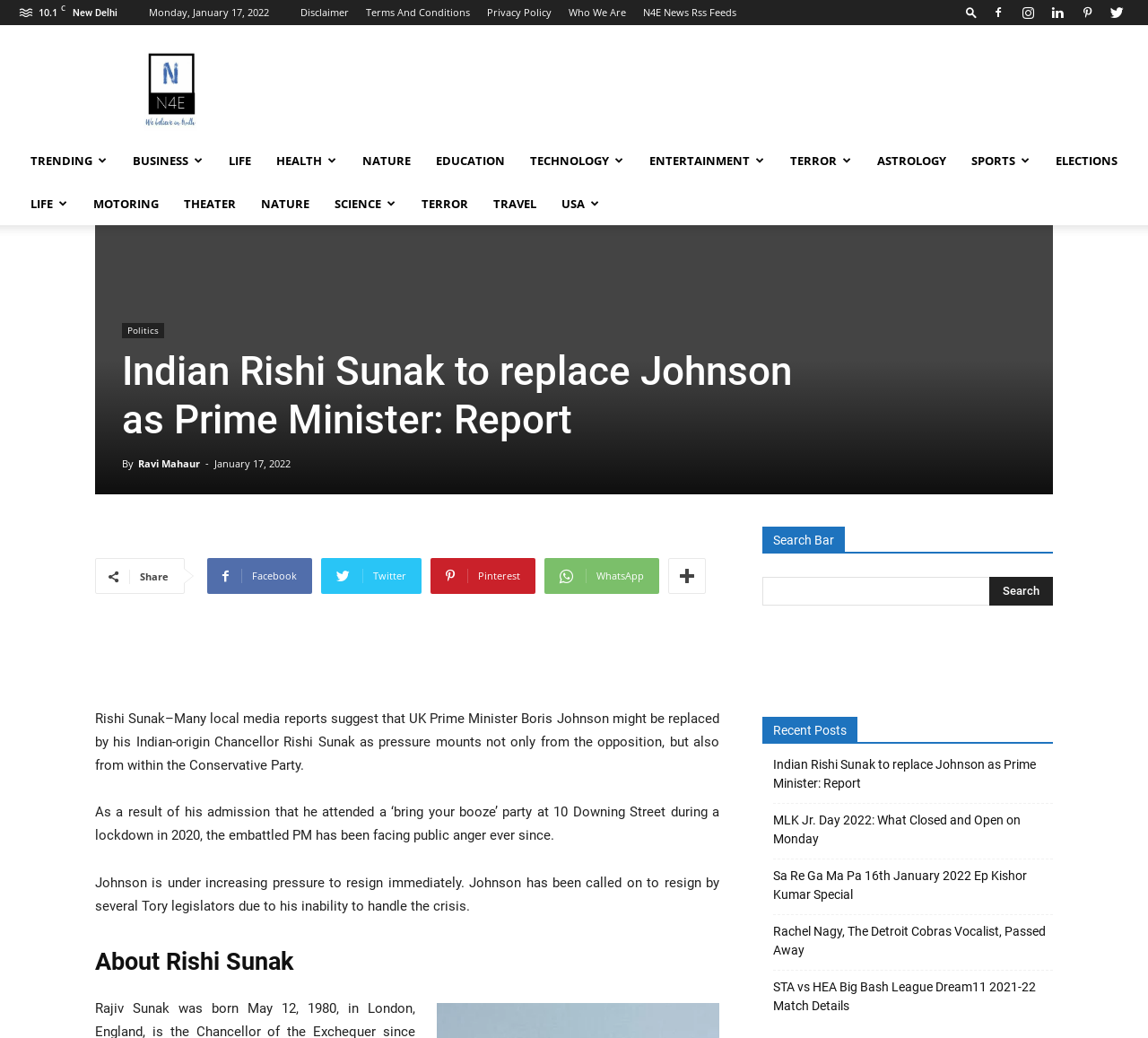Locate the primary heading on the webpage and return its text.

Indian Rishi Sunak to replace Johnson as Prime Minister: Report